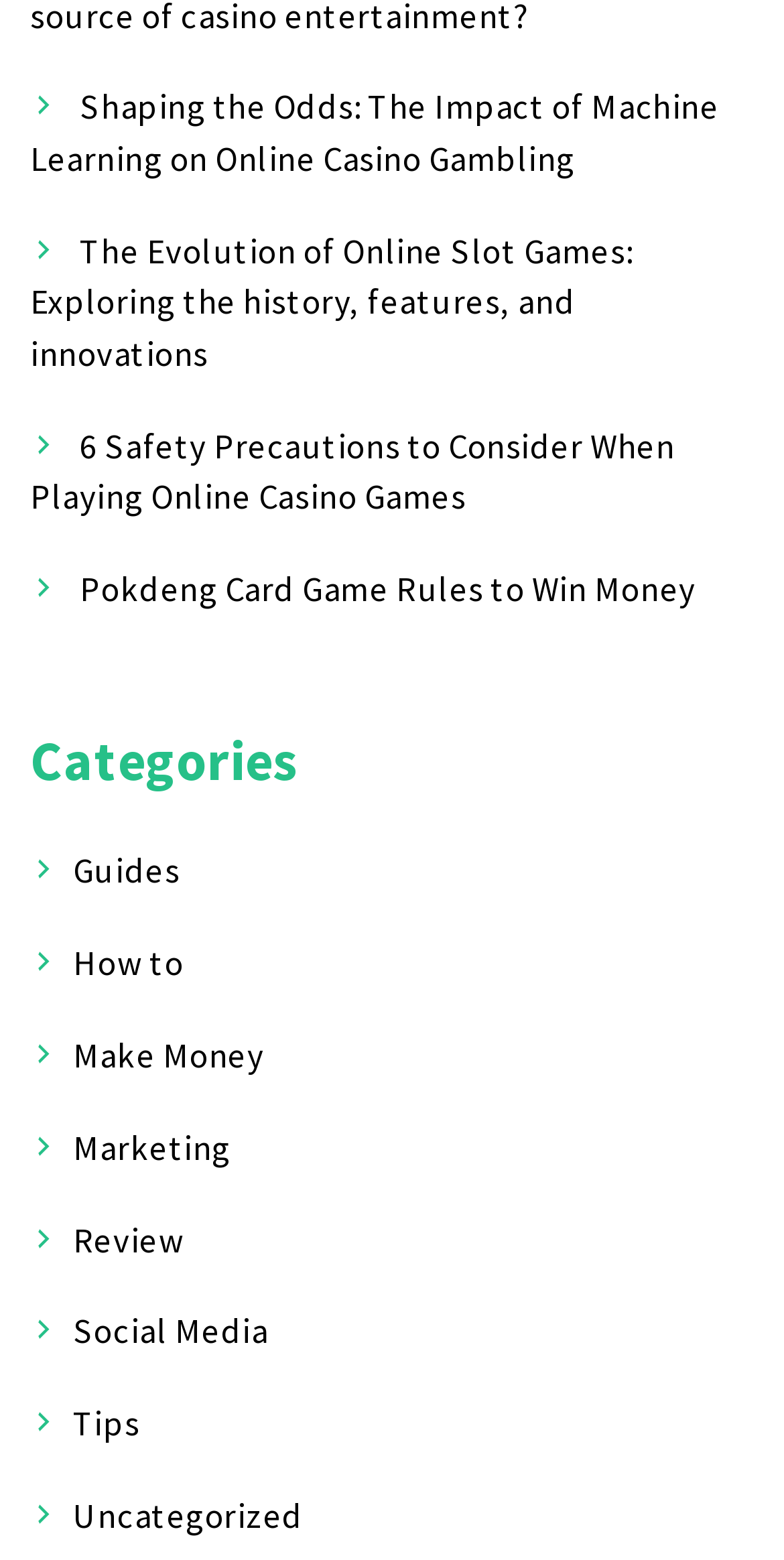Determine the bounding box coordinates of the element that should be clicked to execute the following command: "View guides on online casino games".

[0.093, 0.544, 0.229, 0.572]